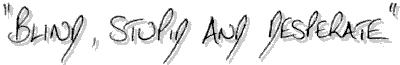What is the team referred to in the title?
Using the information from the image, provide a comprehensive answer to the question.

The title 'BLIND, STUPID AND DESPERATE' is specifically related to Watford FC, a football team, and likely reflects a critical or humorous take on a football match or sporting event involving the team.